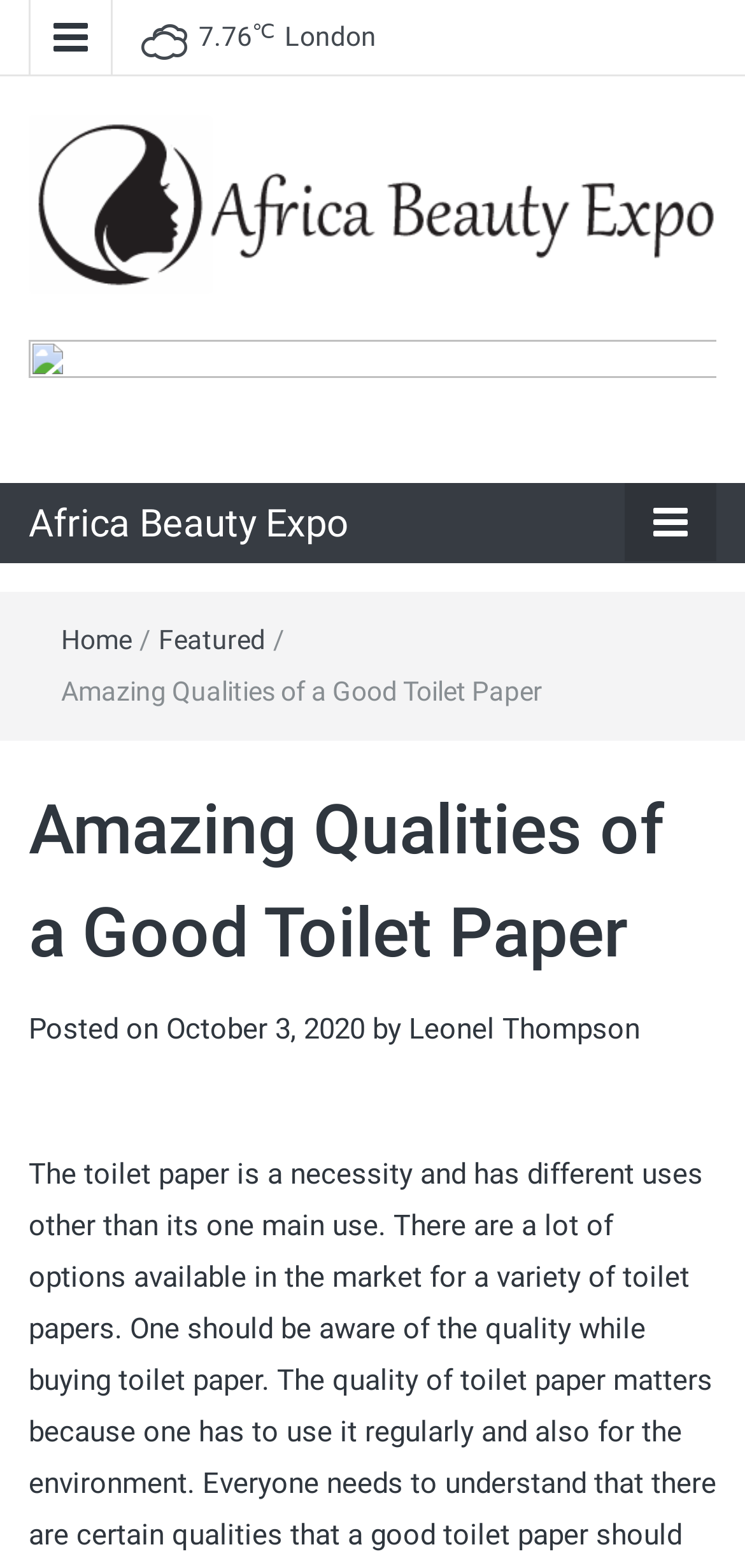Determine the bounding box coordinates of the clickable region to follow the instruction: "View the details of the 'Classic Pearl and Rhinestone Wedding Tiara'".

None